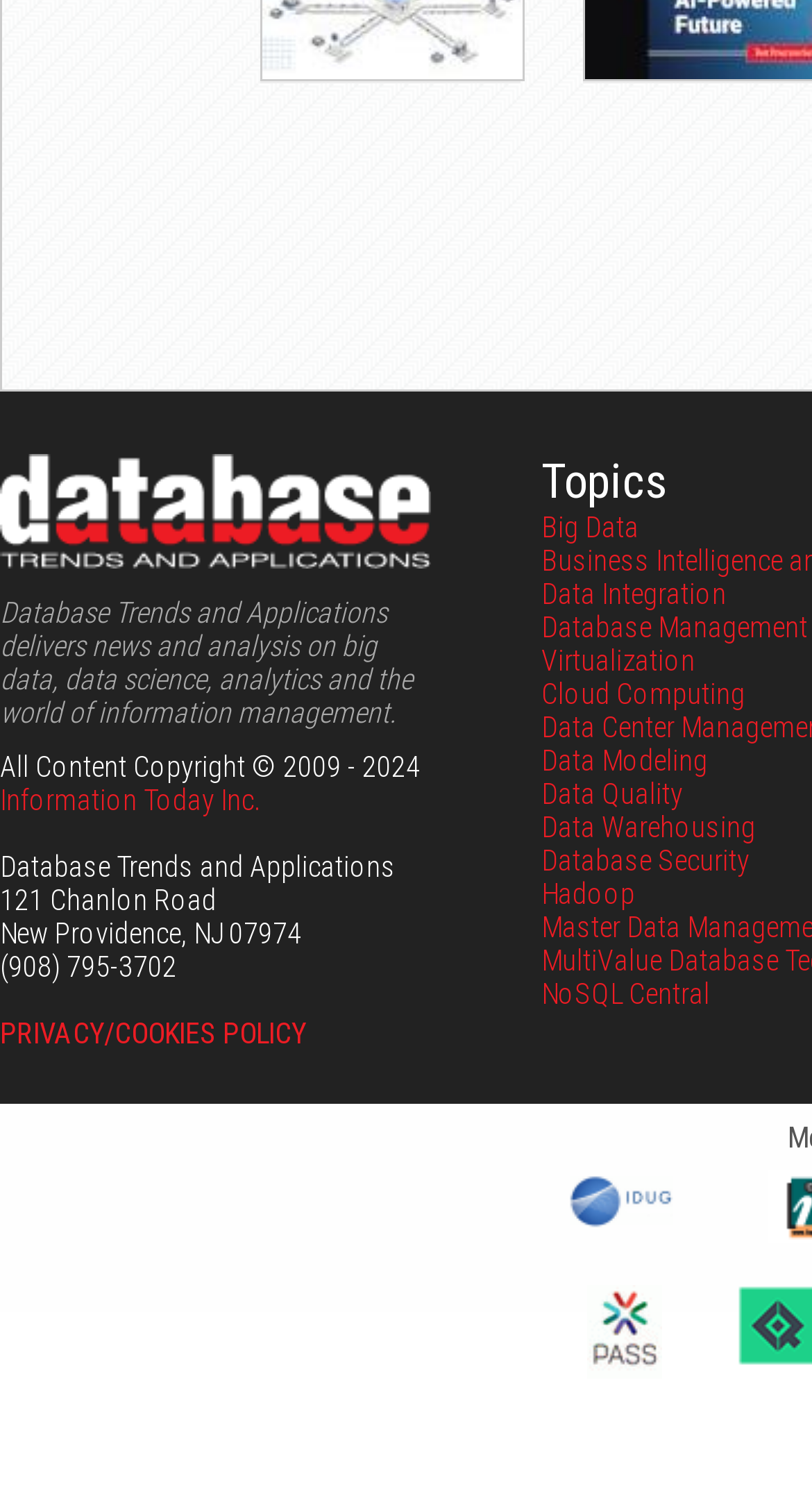Find the bounding box coordinates for the element that must be clicked to complete the instruction: "Click on 'The Cost of Bad Data'". The coordinates should be four float numbers between 0 and 1, indicated as [left, top, right, bottom].

[0.321, 0.04, 0.646, 0.059]